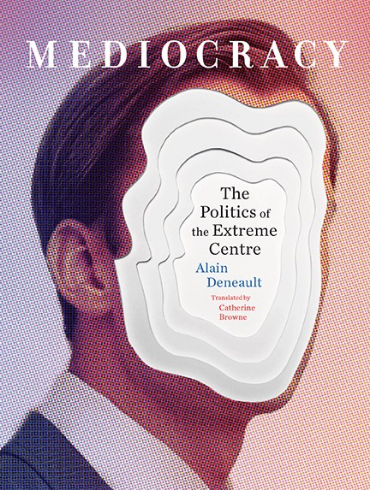Use a single word or phrase to respond to the question:
What is the author's name?

Alain Deneault